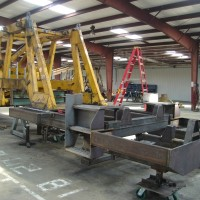Answer the following query with a single word or phrase:
What is the purpose of capturing the image?

To show remanufacturing process